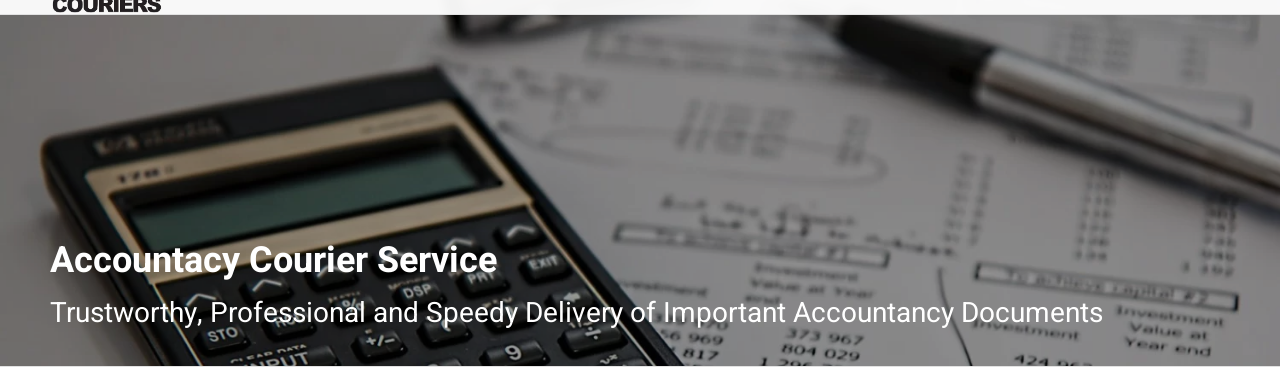What type of documents are being delivered?
Using the image as a reference, answer with just one word or a short phrase.

Financial